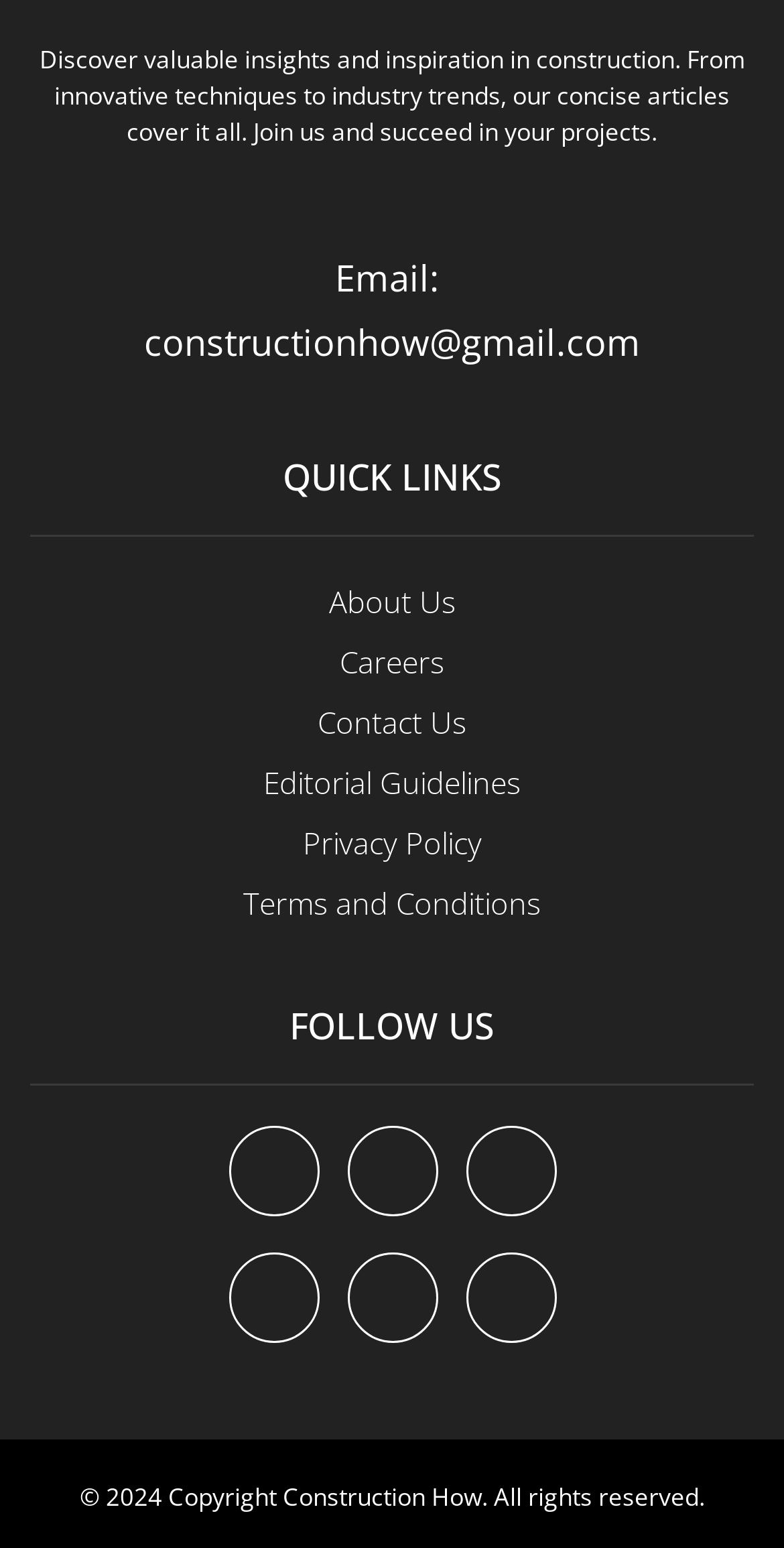Provide a single word or phrase answer to the question: 
How many social media links are present on the webpage?

5